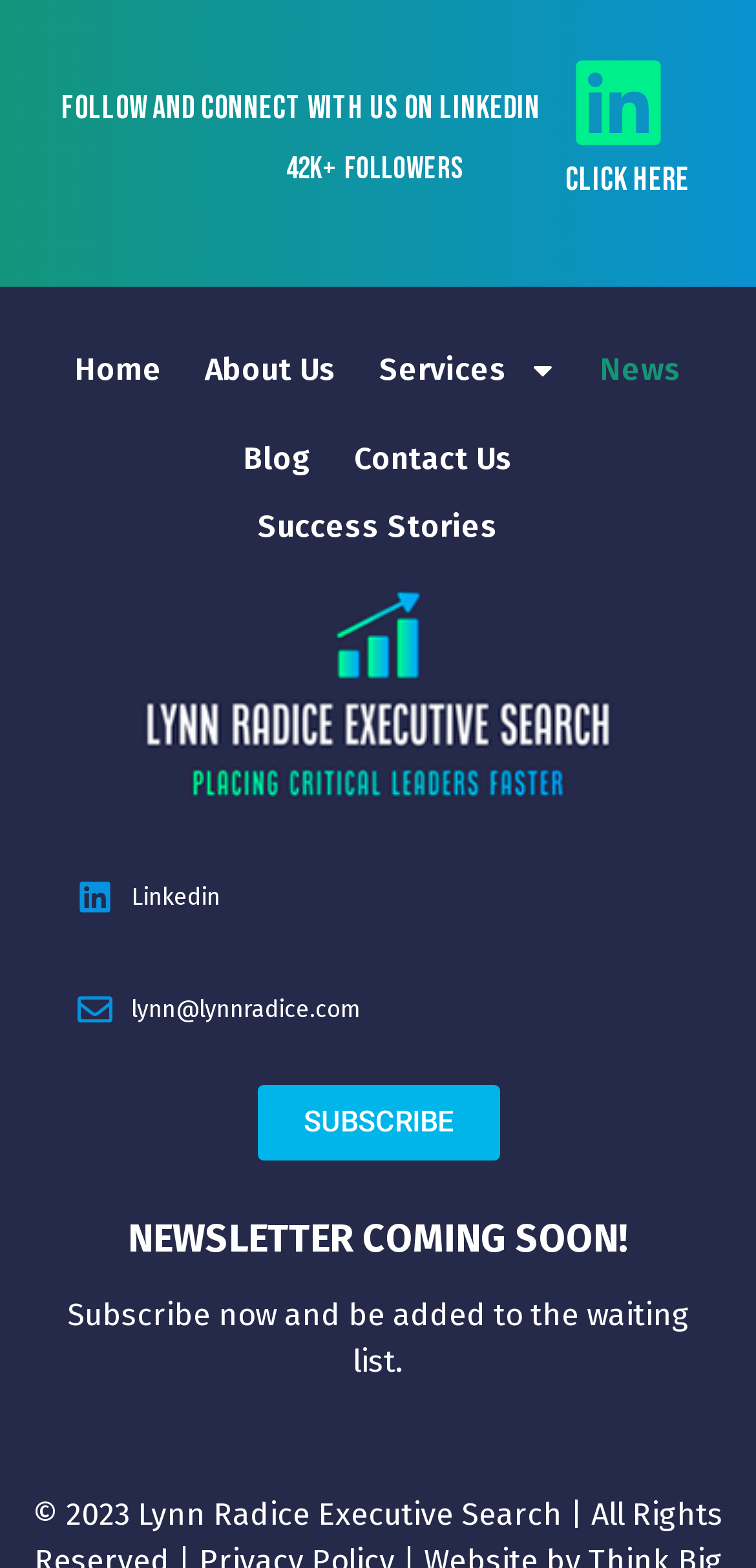Identify the bounding box for the described UI element. Provide the coordinates in (top-left x, top-left y, bottom-right x, bottom-right y) format with values ranging from 0 to 1: About Us

[0.242, 0.207, 0.473, 0.264]